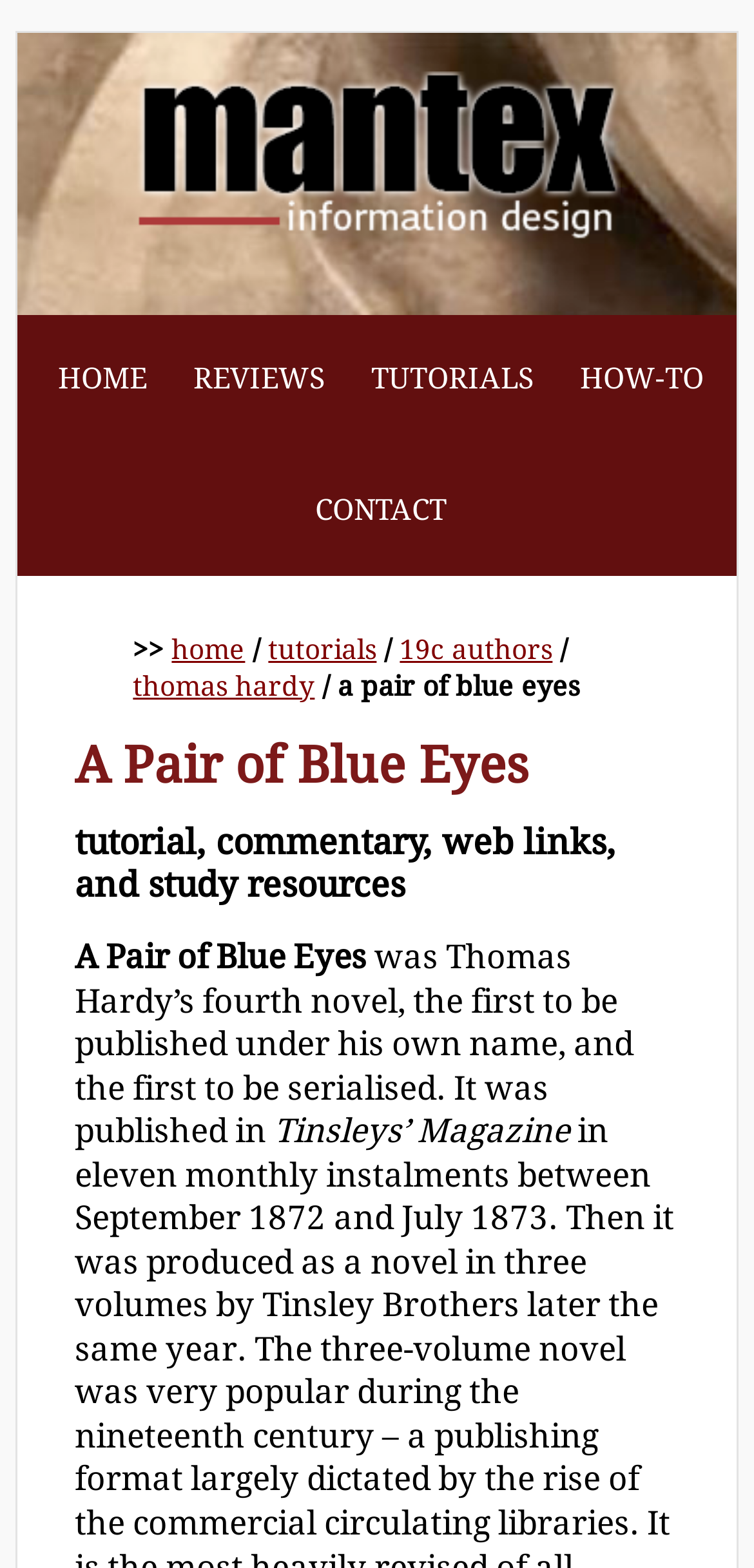Generate the title text from the webpage.

A Pair of Blue Eyes